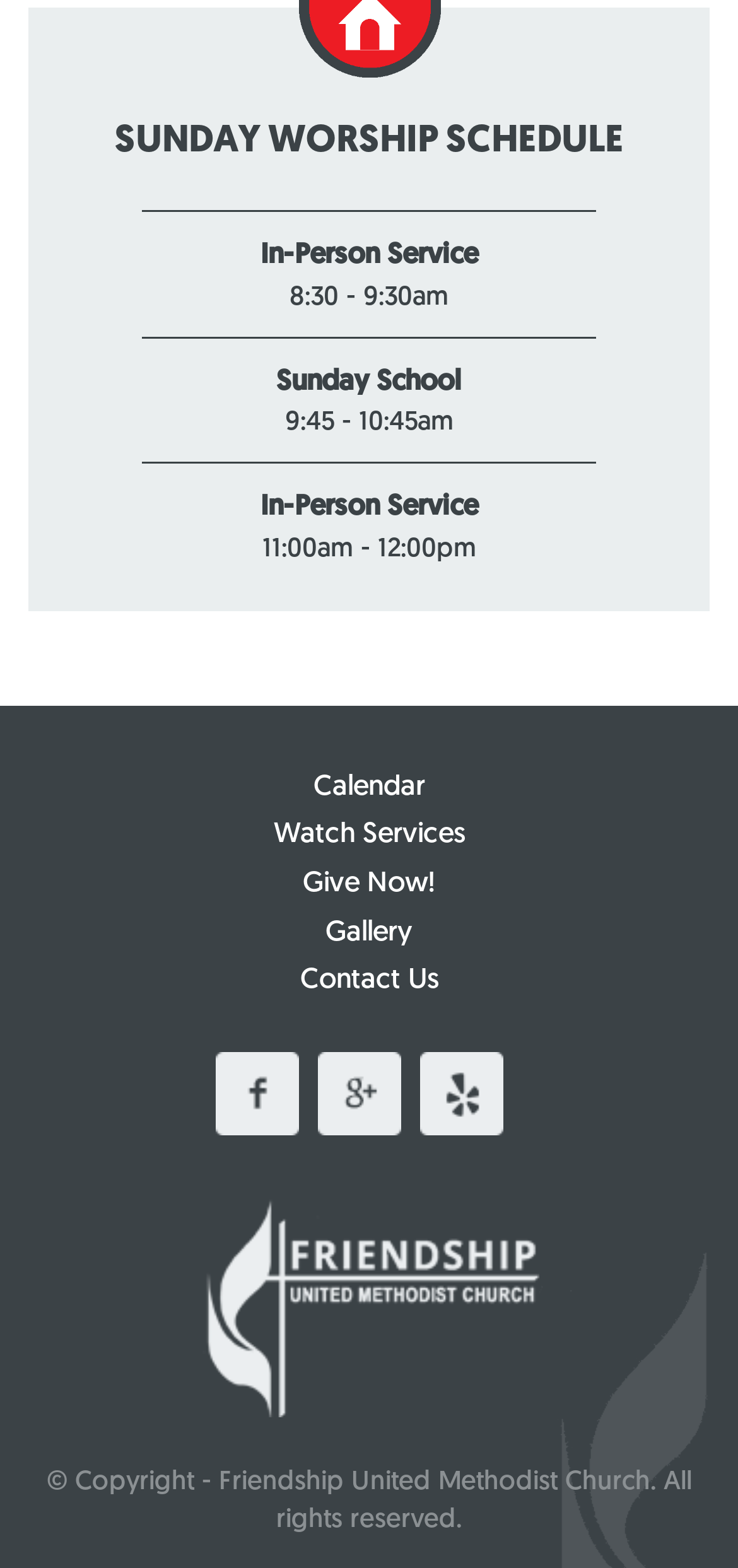Please look at the image and answer the question with a detailed explanation: What is the copyright information at the bottom of the page?

I found the copyright information by looking at the static text element at the bottom of the page, which reads '© Copyright - Friendship United Methodist Church. All rights reserved'.